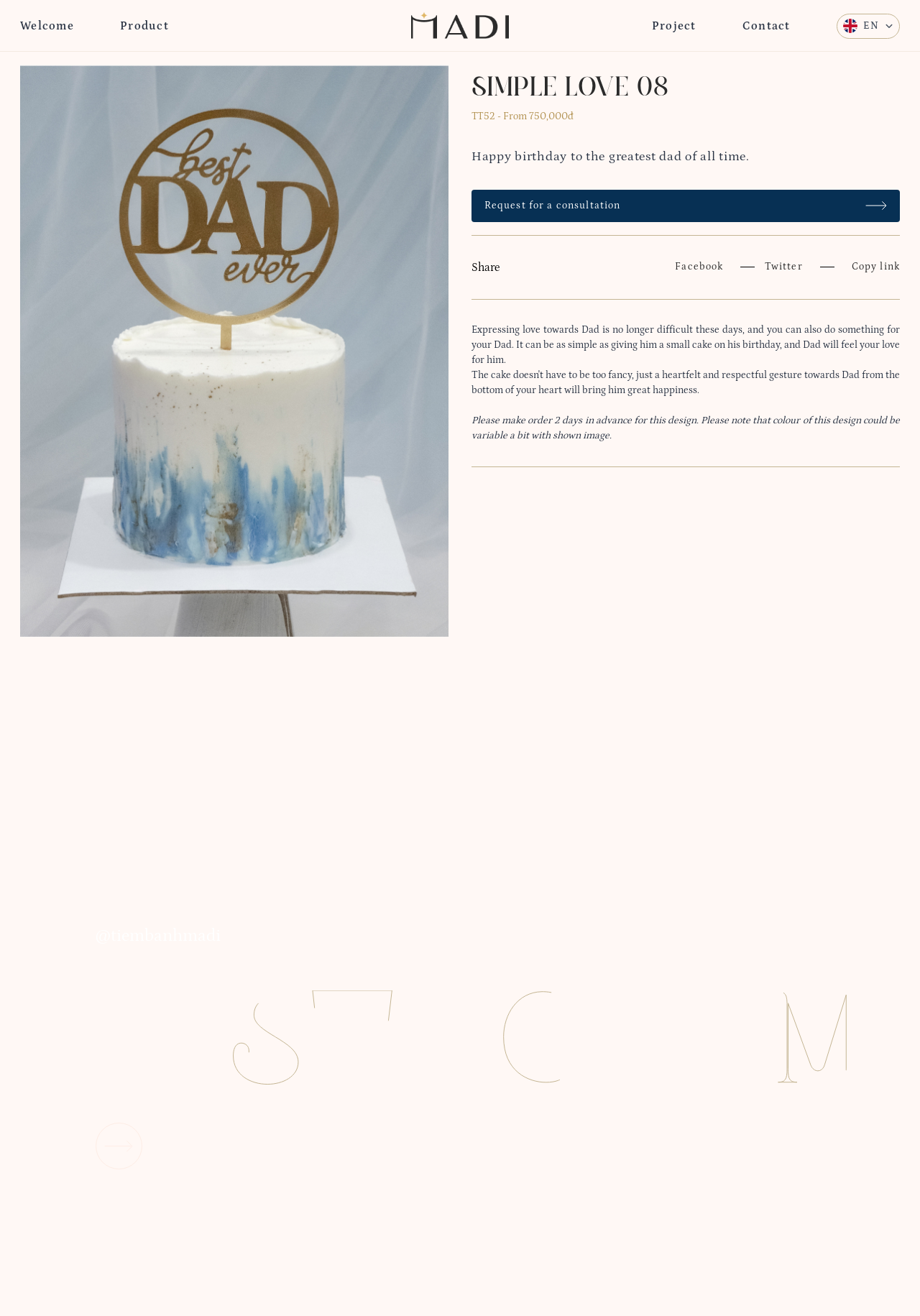Please identify the bounding box coordinates of the element's region that should be clicked to execute the following instruction: "Click on the 'logo-madi' image". The bounding box coordinates must be four float numbers between 0 and 1, i.e., [left, top, right, bottom].

[0.447, 0.007, 0.553, 0.033]